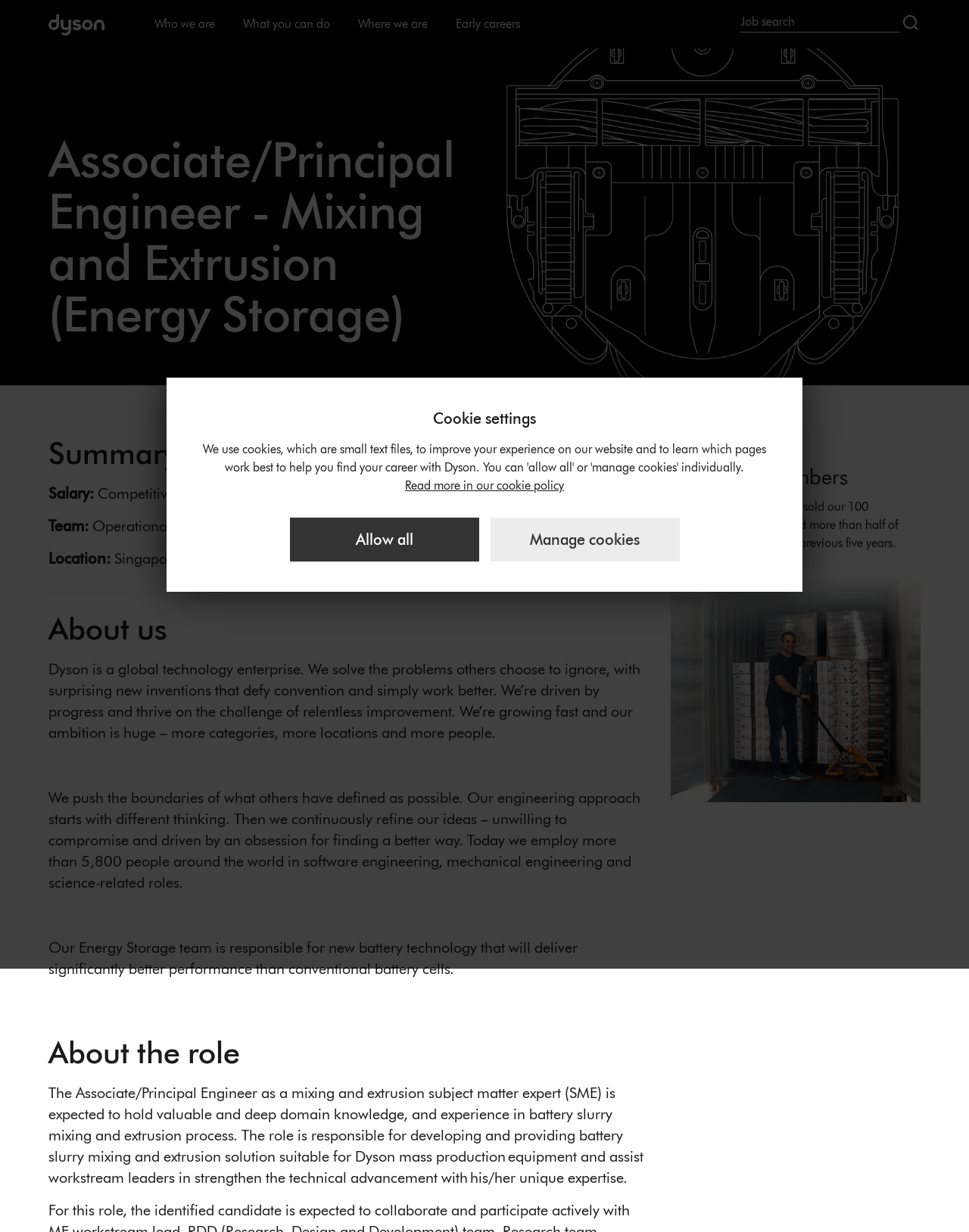What is the location of the job?
Examine the image and provide an in-depth answer to the question.

The location of the job is mentioned in the 'Summary' section, under the 'Location' description list term, which says 'Singapore - Advanced Manufacturing'.